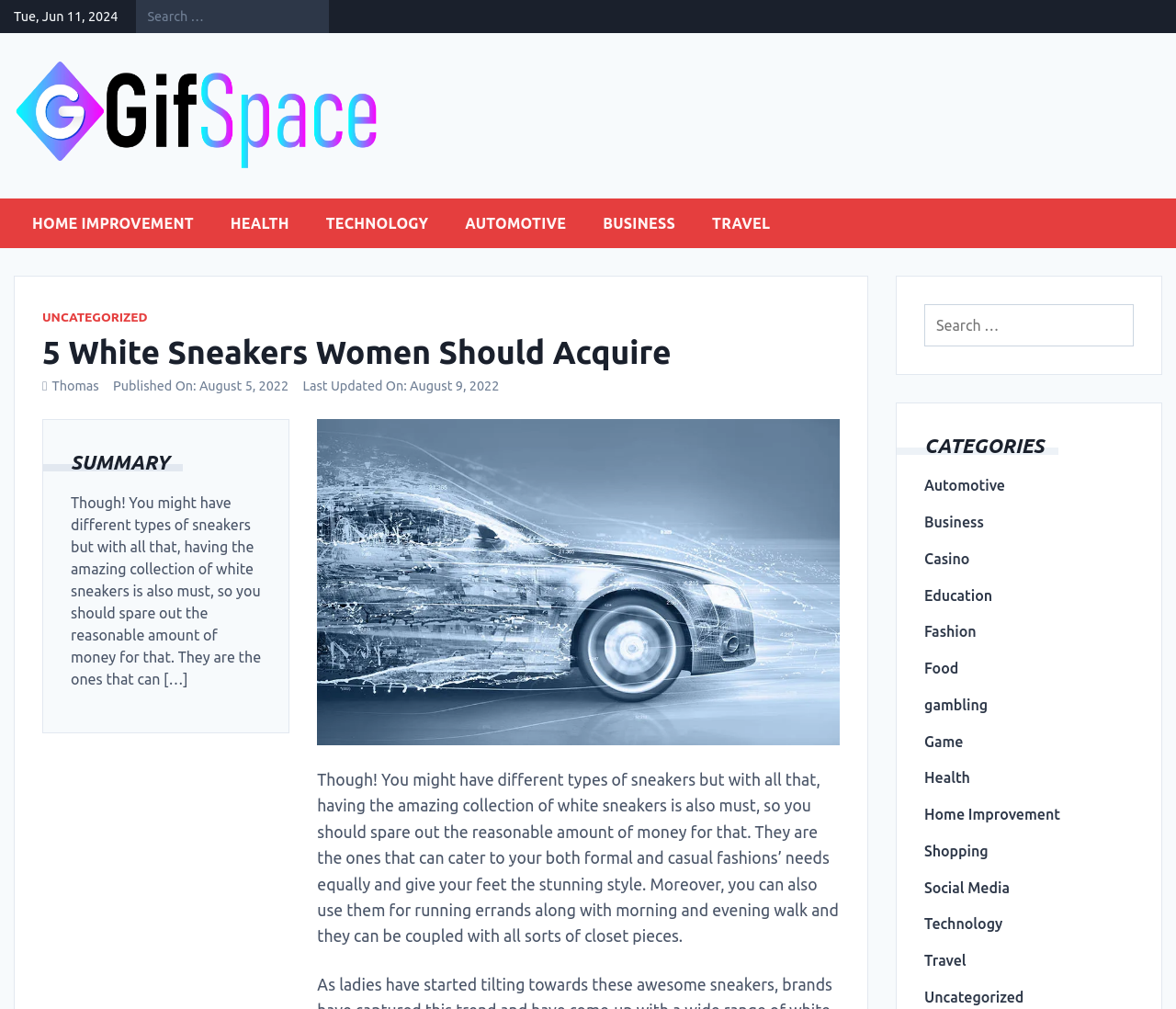Please locate the bounding box coordinates of the element that should be clicked to complete the given instruction: "Read the article summary".

[0.06, 0.443, 0.222, 0.473]